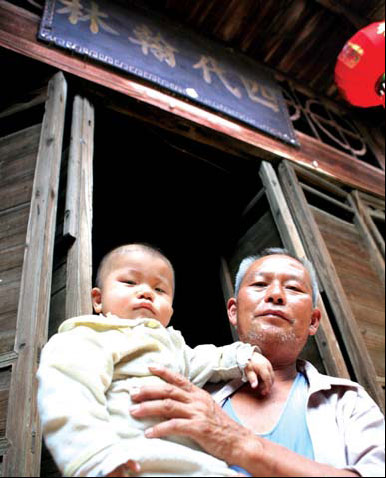Describe all the elements and aspects of the image comprehensively.

The image captures a poignant moment of familial connection within the historical context of a family's legacy. It features Zhou Yeji, an elderly man, standing proudly at the entrance of his ancestral home, cradling his young grandson. The architectural backdrop suggests a traditional style, reflective of the family's deep roots as scholars over generations during the Qing Dynasty (1644-1911). 

Above them, a sign indicates the significance of the place, symbolizing the enduring heritage of knowledge that has been passed down through four generations. This setting not only highlights the intimate bond between the grandfather and grandson but also serves as a reminder of the scholarly achievements that have defined their lineage. The scene captures a blend of warmth, pride, and history, symbolizing the continuation of a legacy that has thrived in this historic household. Traditional red lanterns adorn the entrance, adding a festive touch to this deeply cultural and familial moment.